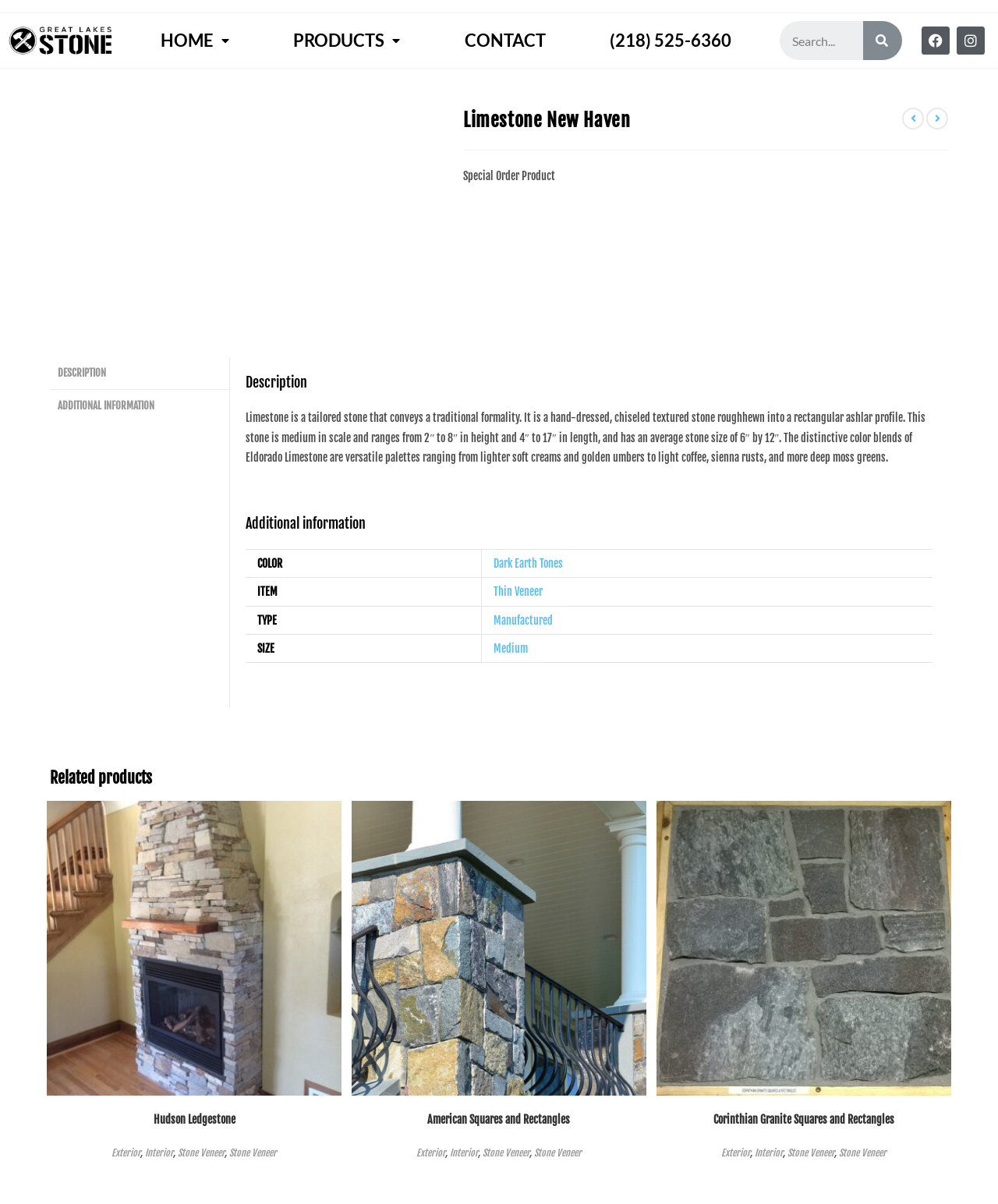Please identify the bounding box coordinates of the clickable area that will allow you to execute the instruction: "Click on the 'HOME' link".

[0.129, 0.019, 0.262, 0.049]